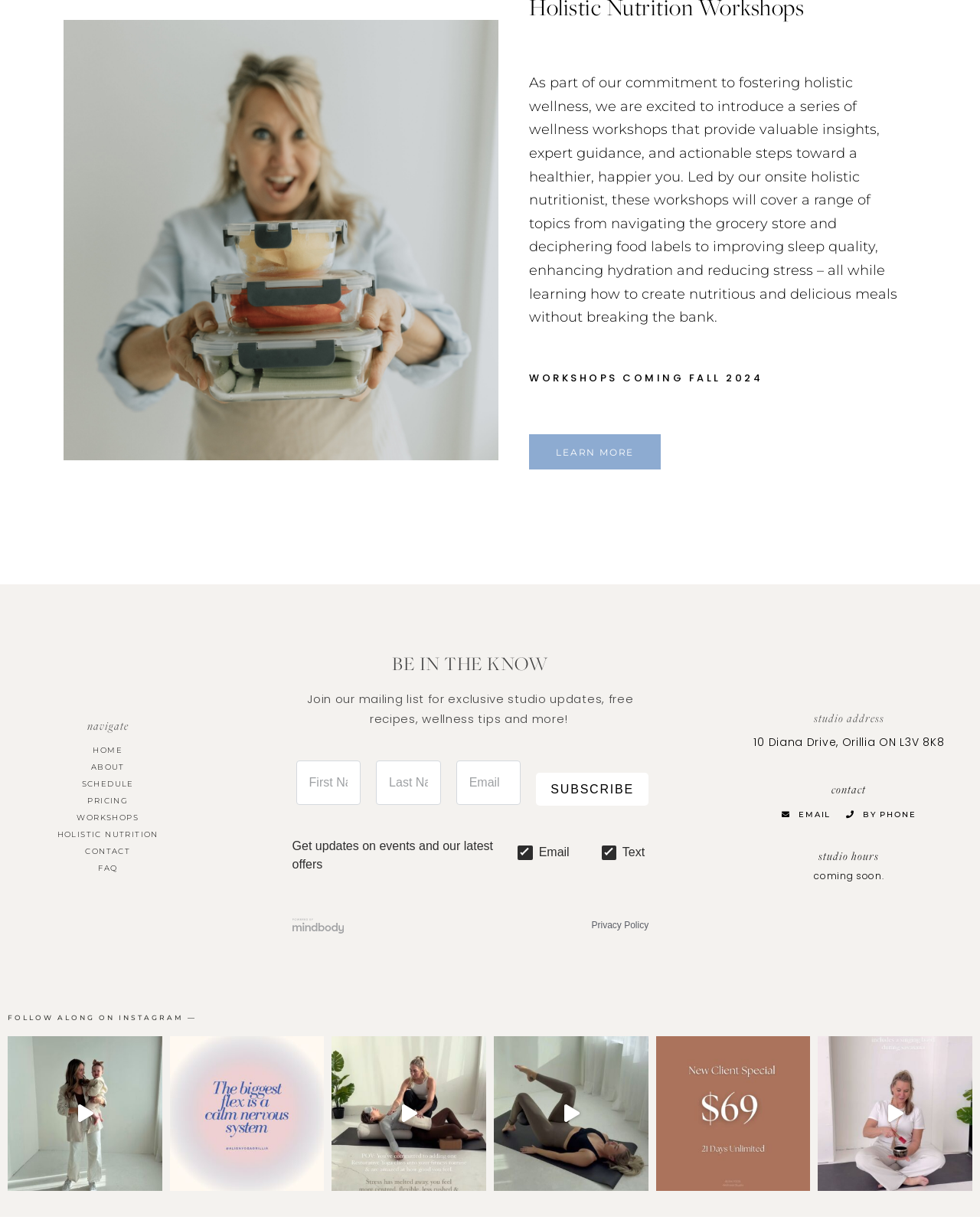Identify the bounding box coordinates of the region that should be clicked to execute the following instruction: "Enter your first name".

[0.302, 0.623, 0.368, 0.66]